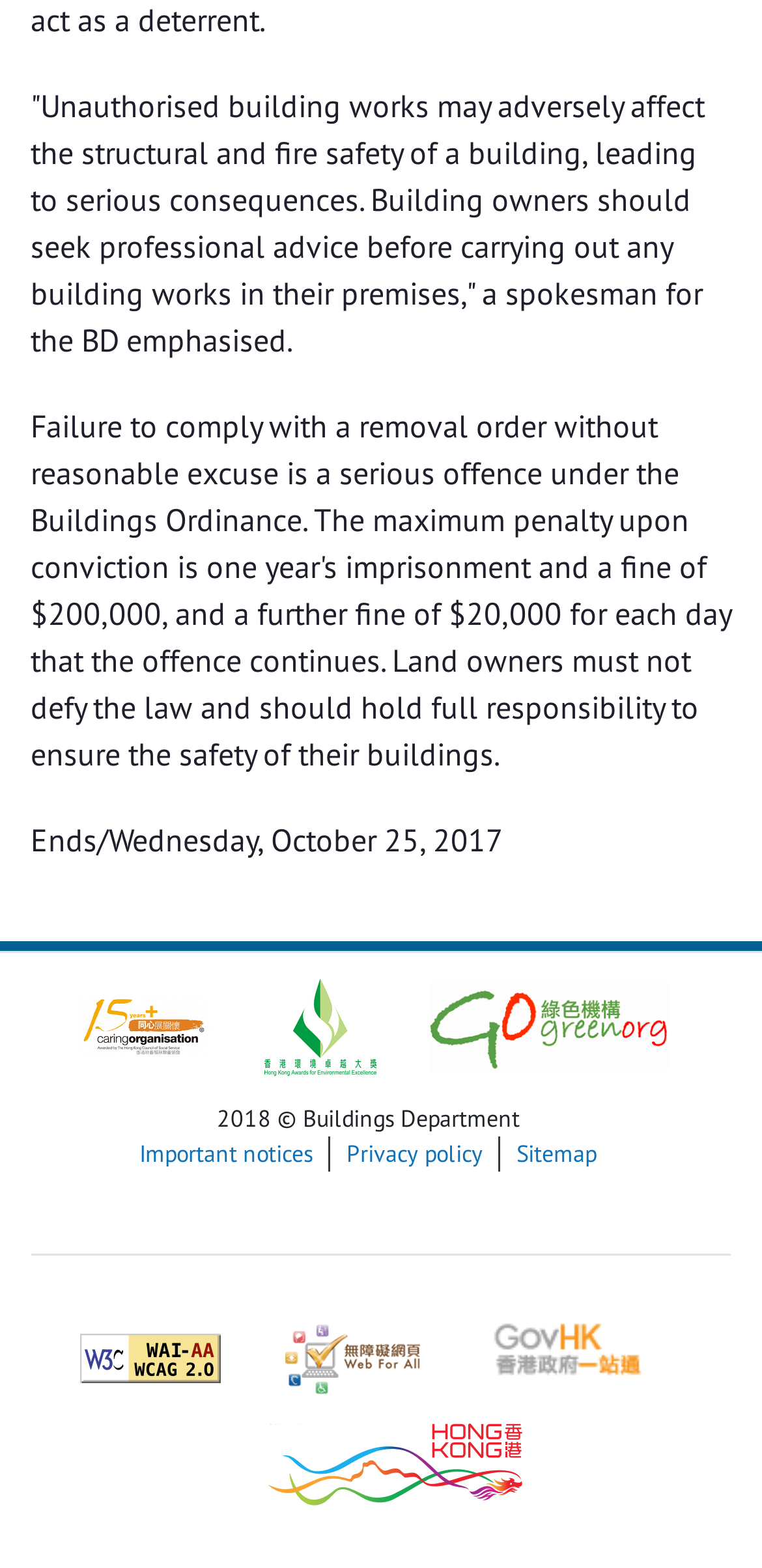How many links are there in the webpage?
Based on the screenshot, provide a one-word or short-phrase response.

8